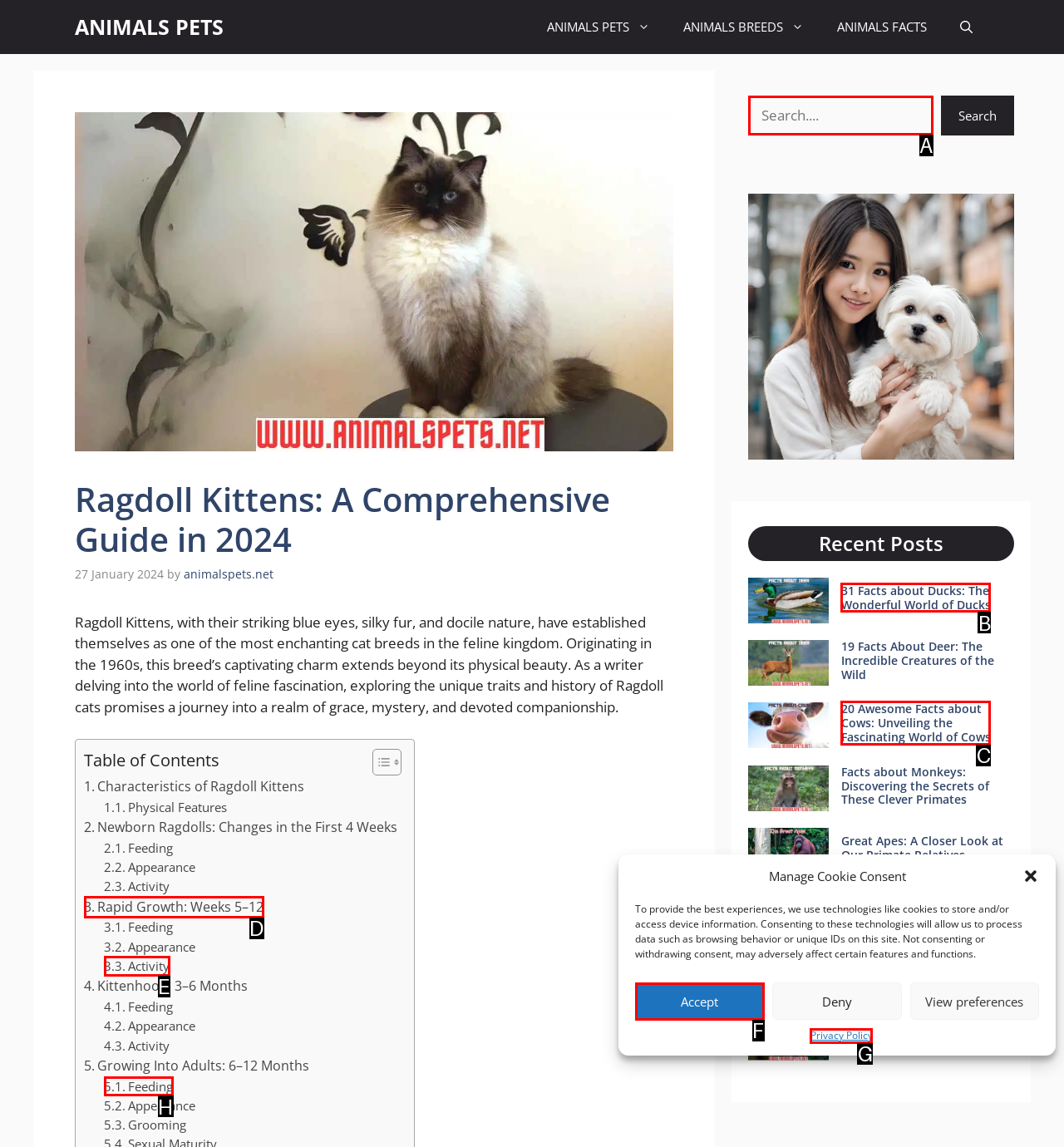For the task: Learn about 31 Facts about Ducks, specify the letter of the option that should be clicked. Answer with the letter only.

B